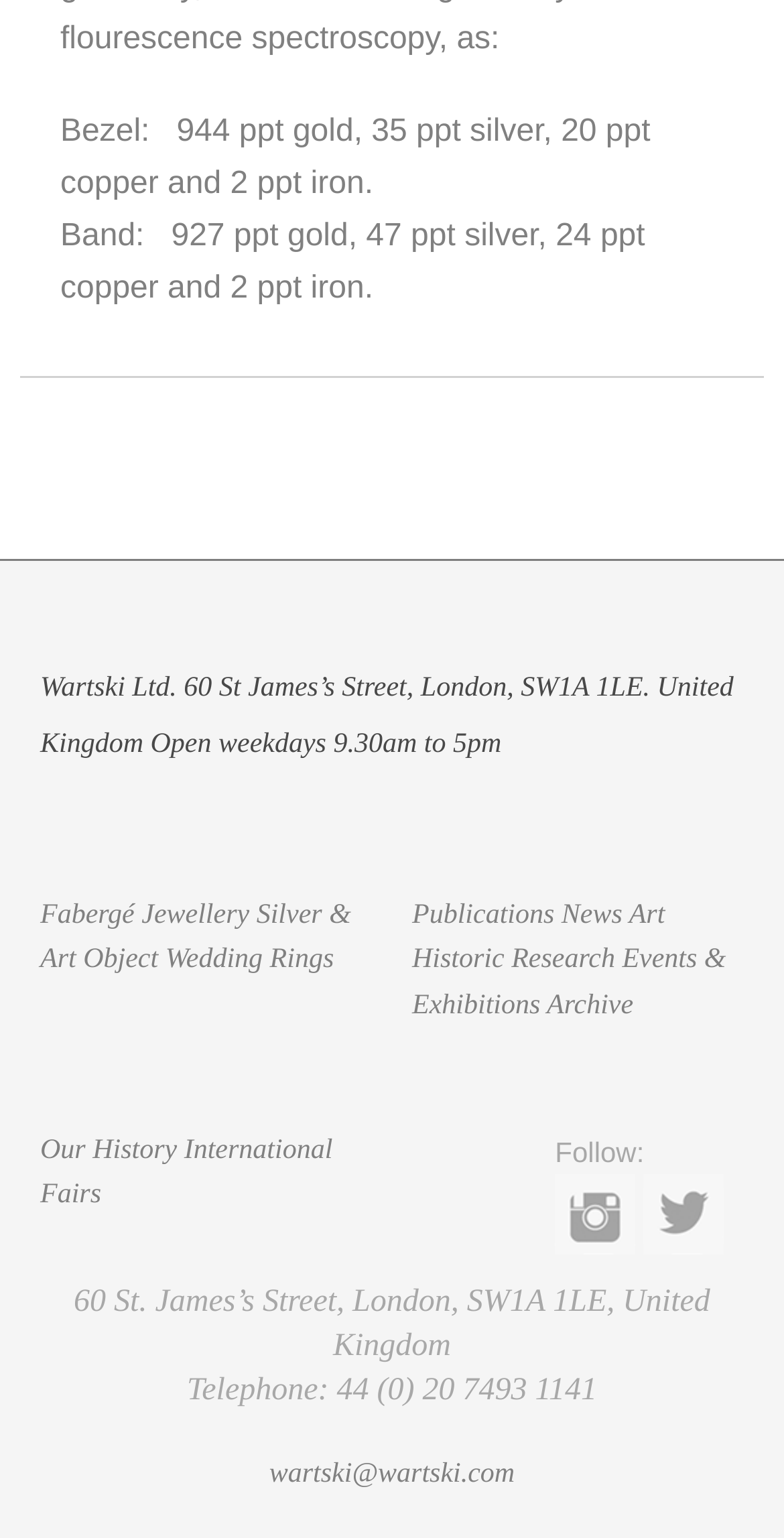Answer the following query concisely with a single word or phrase:
How many links are there in the navigation menu?

11